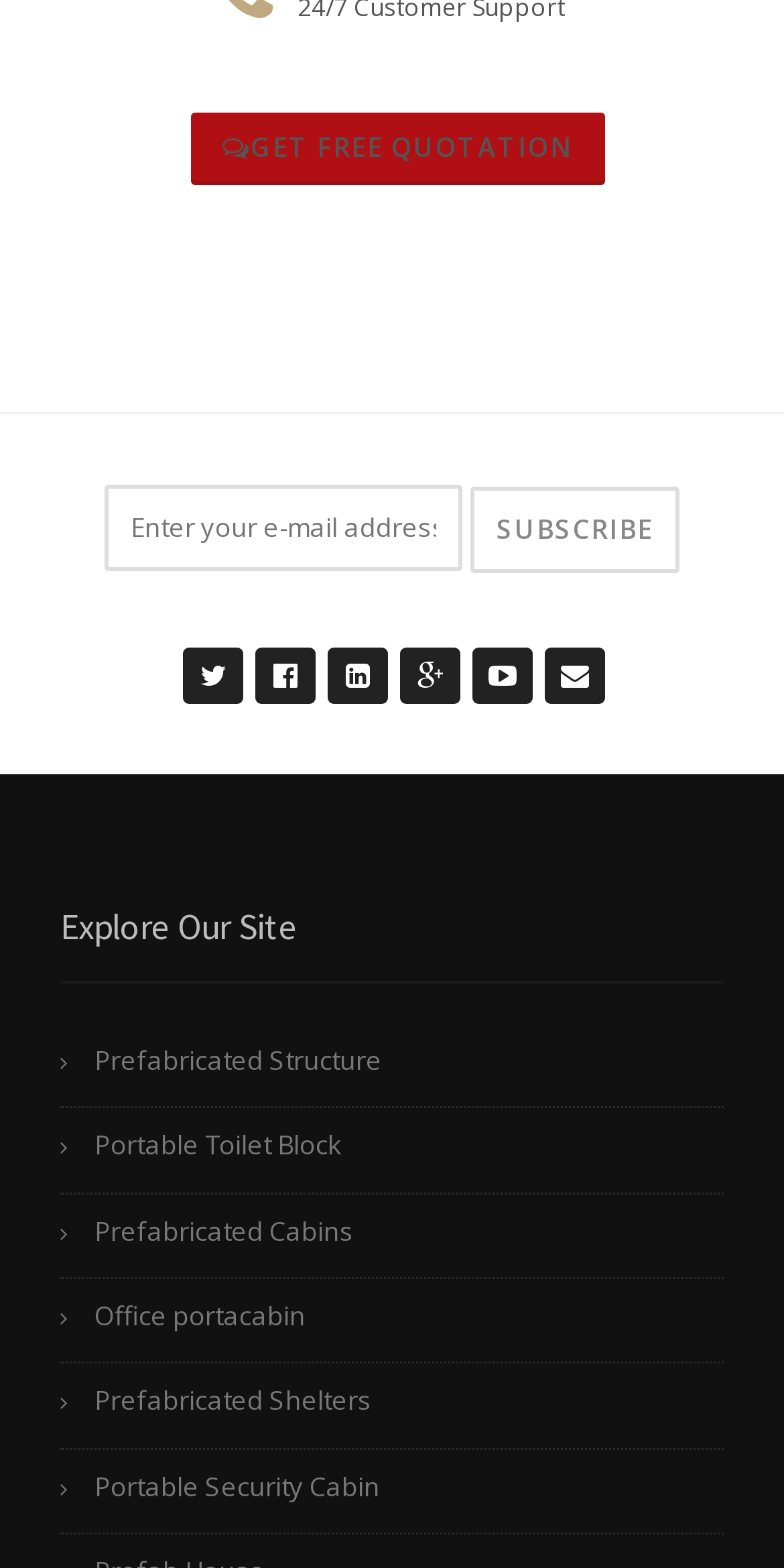What is the purpose of the textbox? Based on the screenshot, please respond with a single word or phrase.

Enter email address